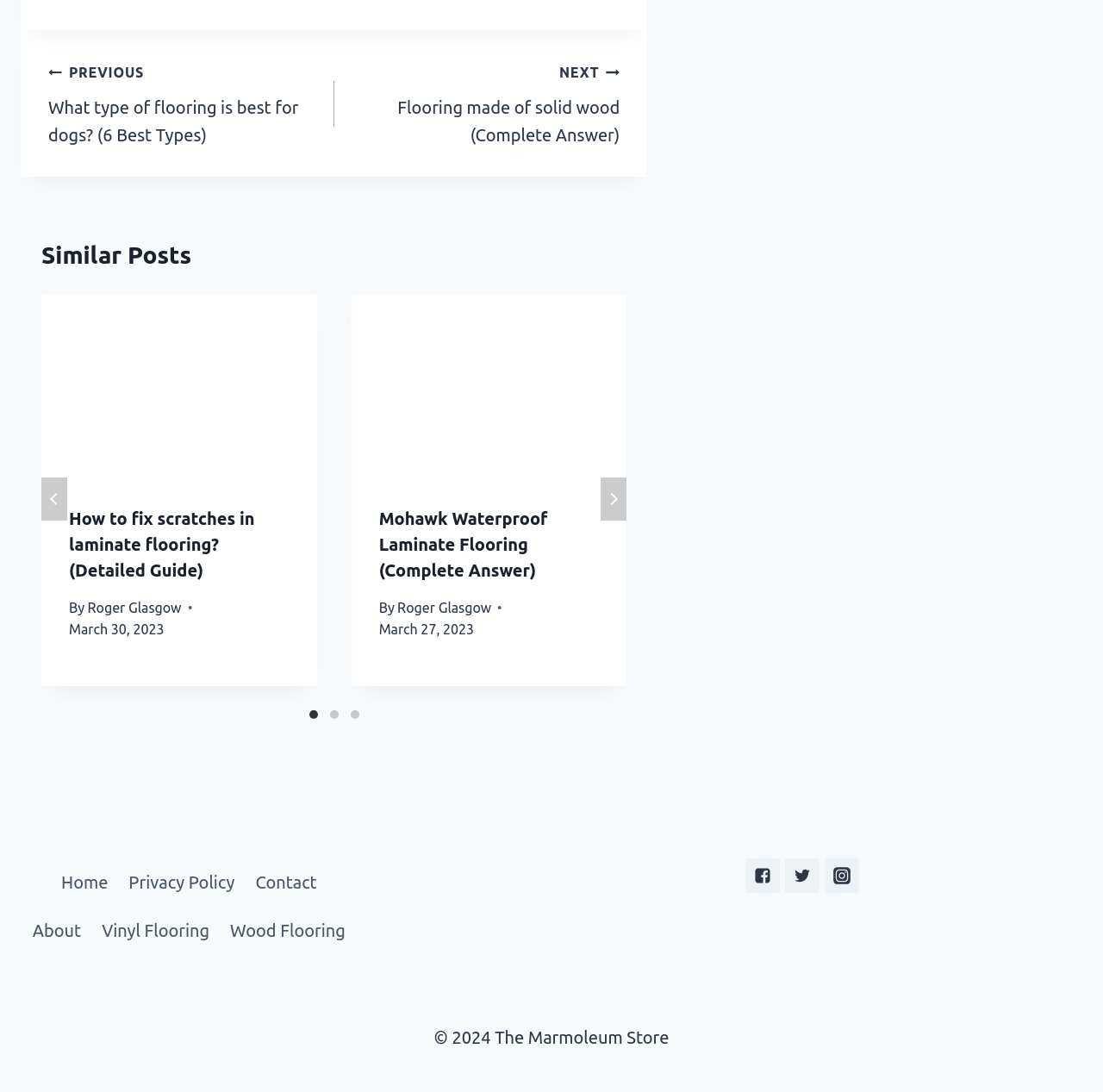Pinpoint the bounding box coordinates of the clickable element to carry out the following instruction: "Click on the 'NEXT Flooring made of solid wood (Complete Answer)' link."

[0.303, 0.053, 0.562, 0.137]